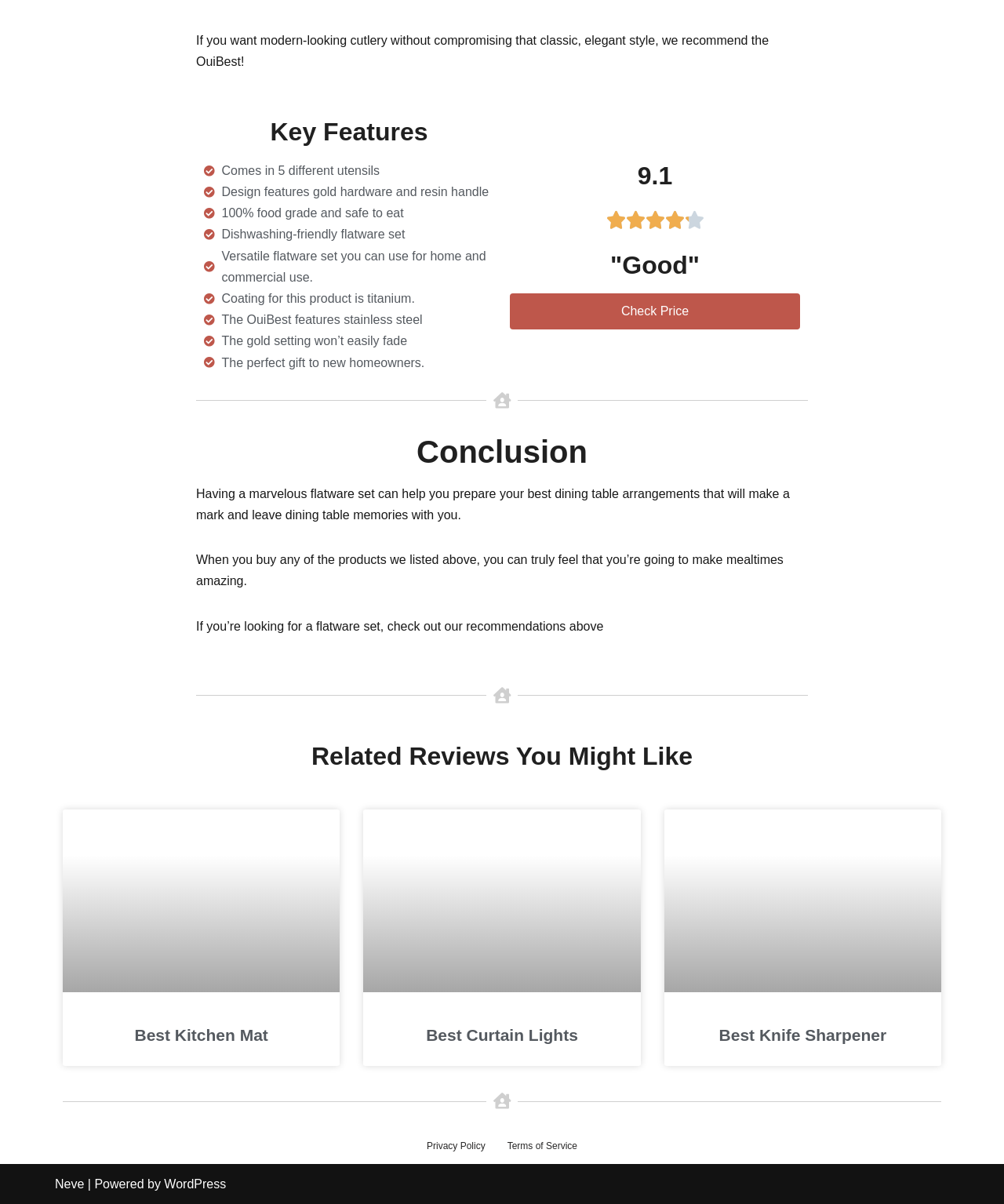Please identify the bounding box coordinates of the element's region that I should click in order to complete the following instruction: "Visit Neve". The bounding box coordinates consist of four float numbers between 0 and 1, i.e., [left, top, right, bottom].

[0.055, 0.978, 0.084, 0.989]